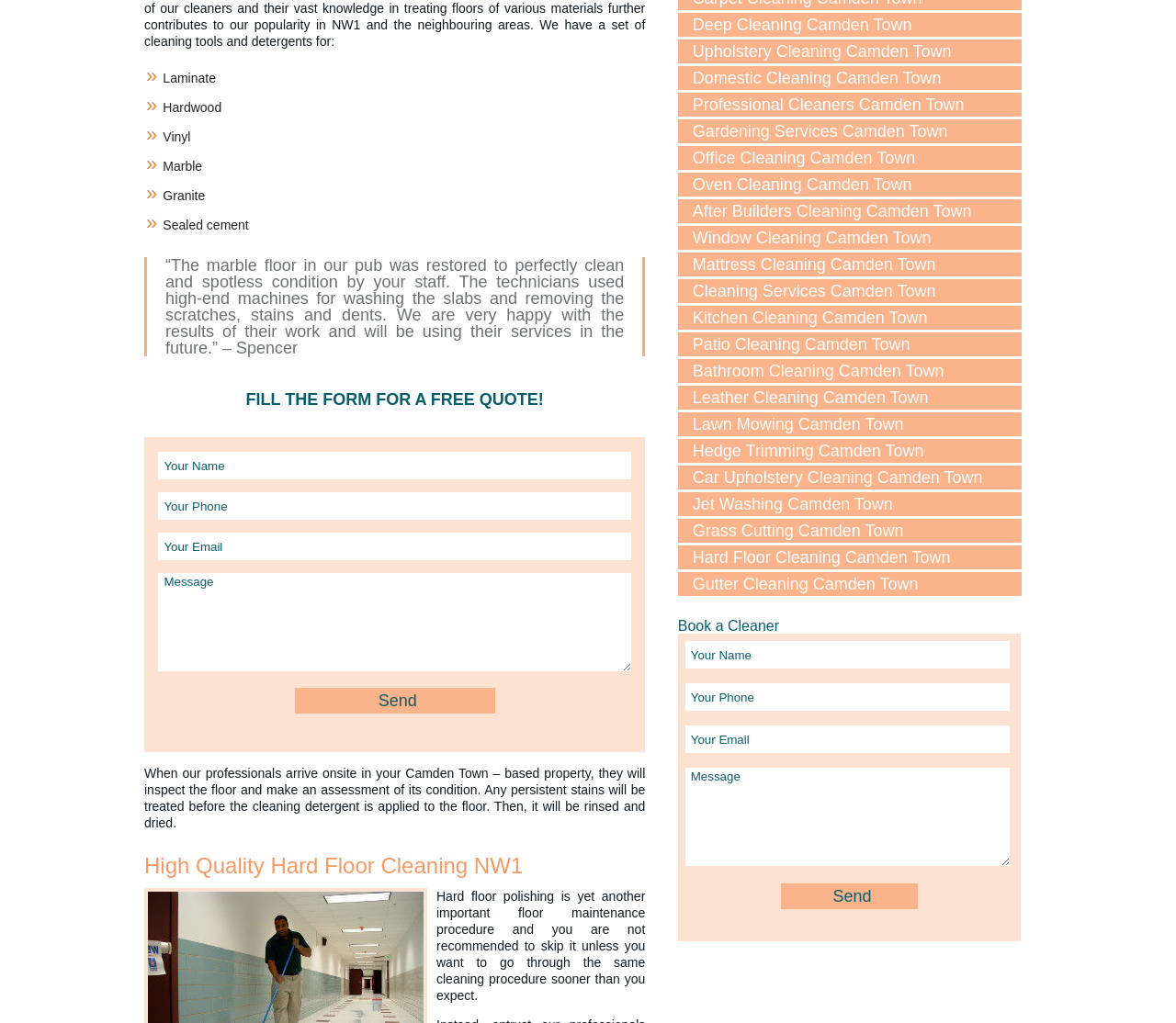Provide a one-word or short-phrase answer to the question:
What is the purpose of the form?

To get a free quote